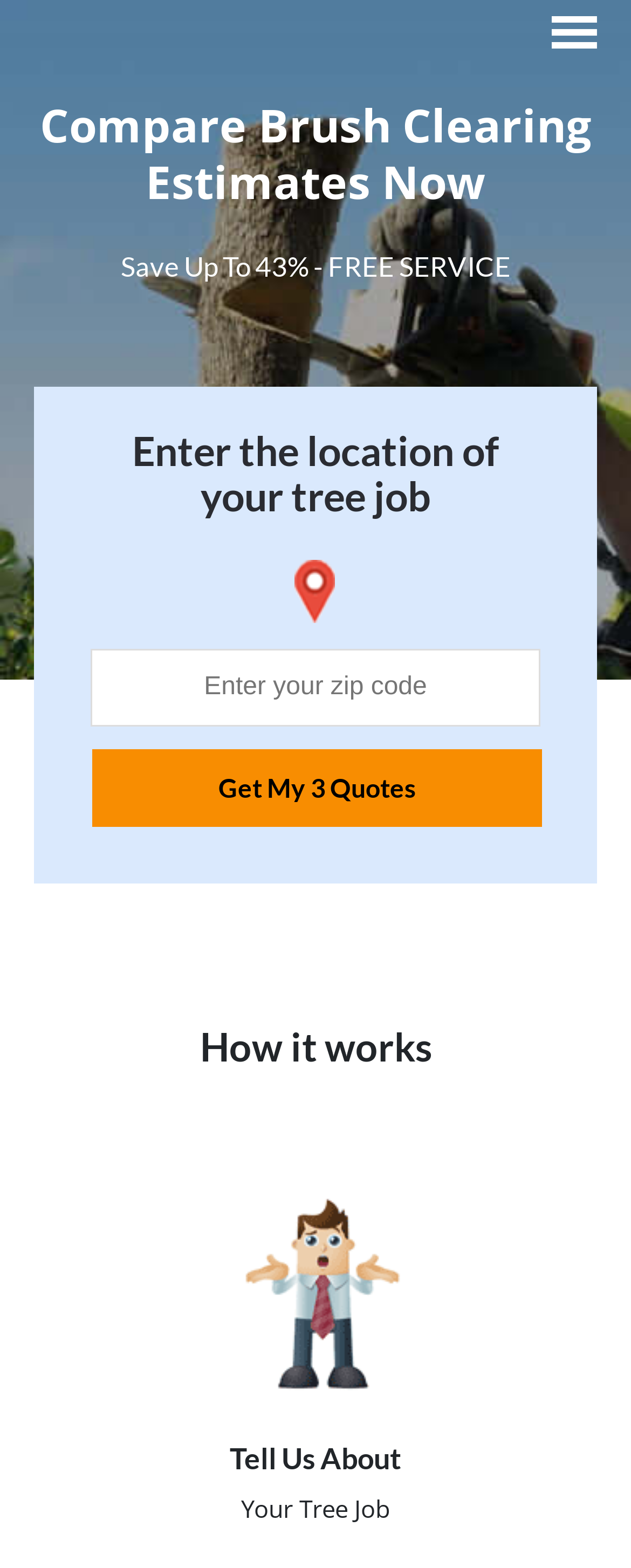Generate a detailed explanation of the webpage's features and information.

The webpage is about brush clearing services, which are positioned between tree/land clearing and lawn mowing services. At the top right corner, there is a button with an icon. Below it, there is a prominent call-to-action section with a heading "Compare Brush Clearing Estimates Now" and a subheading "Save Up To 43% - FREE SERVICE". 

Underneath this section, there is a form where users can enter their location to get quotes for their tree job. The form consists of a text field to input the zip code, which is required, and a button labeled "Get My 3 Quotes" to submit the request. 

Further down the page, there is a section titled "How it works", which likely explains the process of getting brush clearing services.